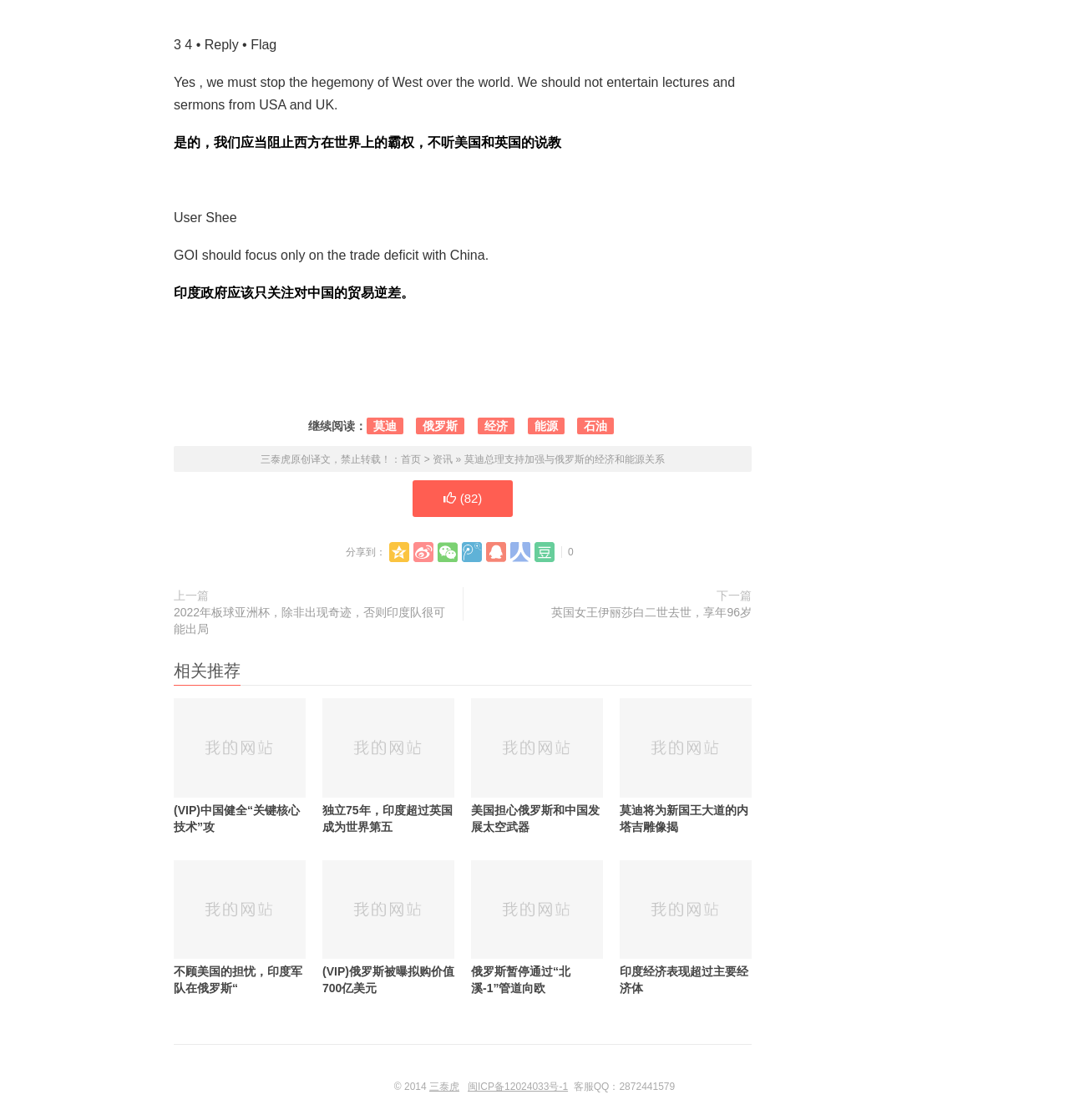What is the topic of the article?
Examine the image closely and answer the question with as much detail as possible.

Based on the webpage content, the article is about Modi's support for strengthening economic and energy relations with Russia, as indicated by the link '莫迪总理支持加强与俄罗斯的经济和能源关系'.